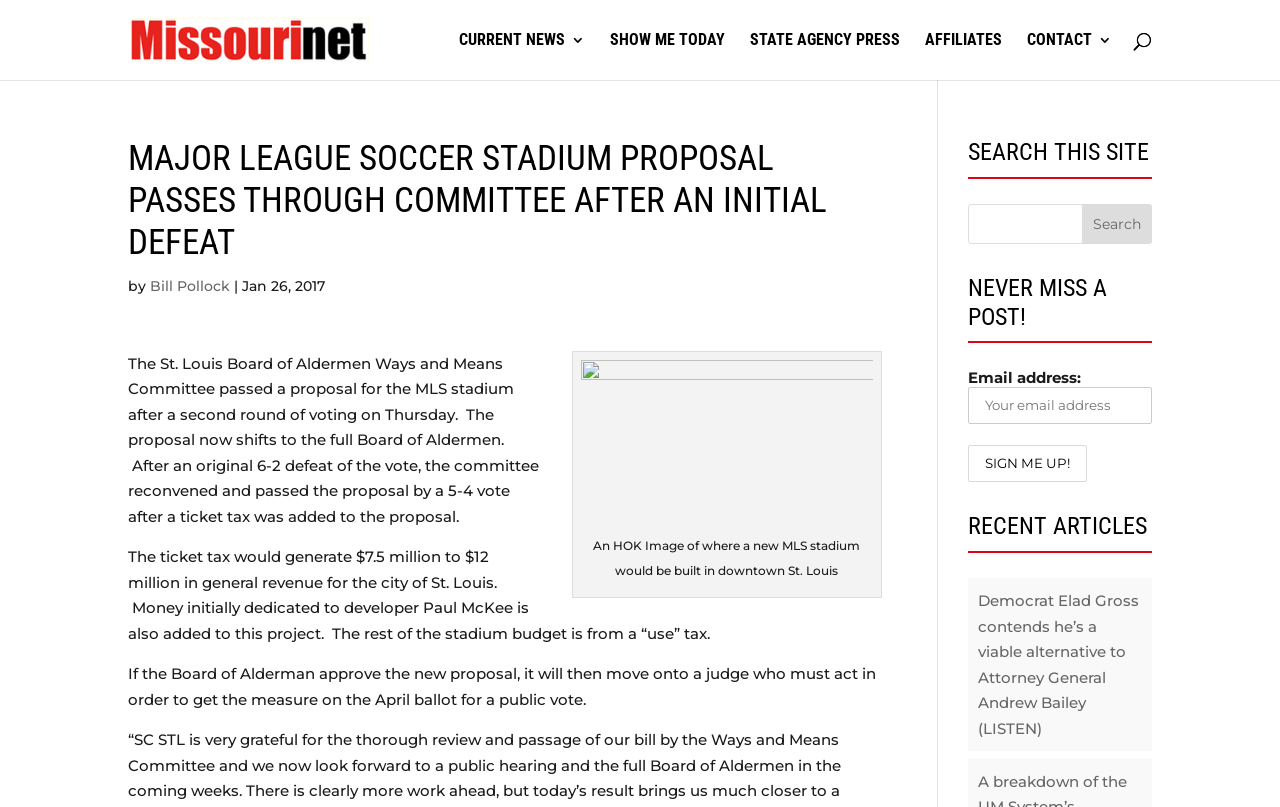Analyze the image and provide a detailed answer to the question: Who wrote the article?

The question is asking about the author of the article. By looking at the article, we can find the author's name, 'Bill Pollock', mentioned below the title of the article.